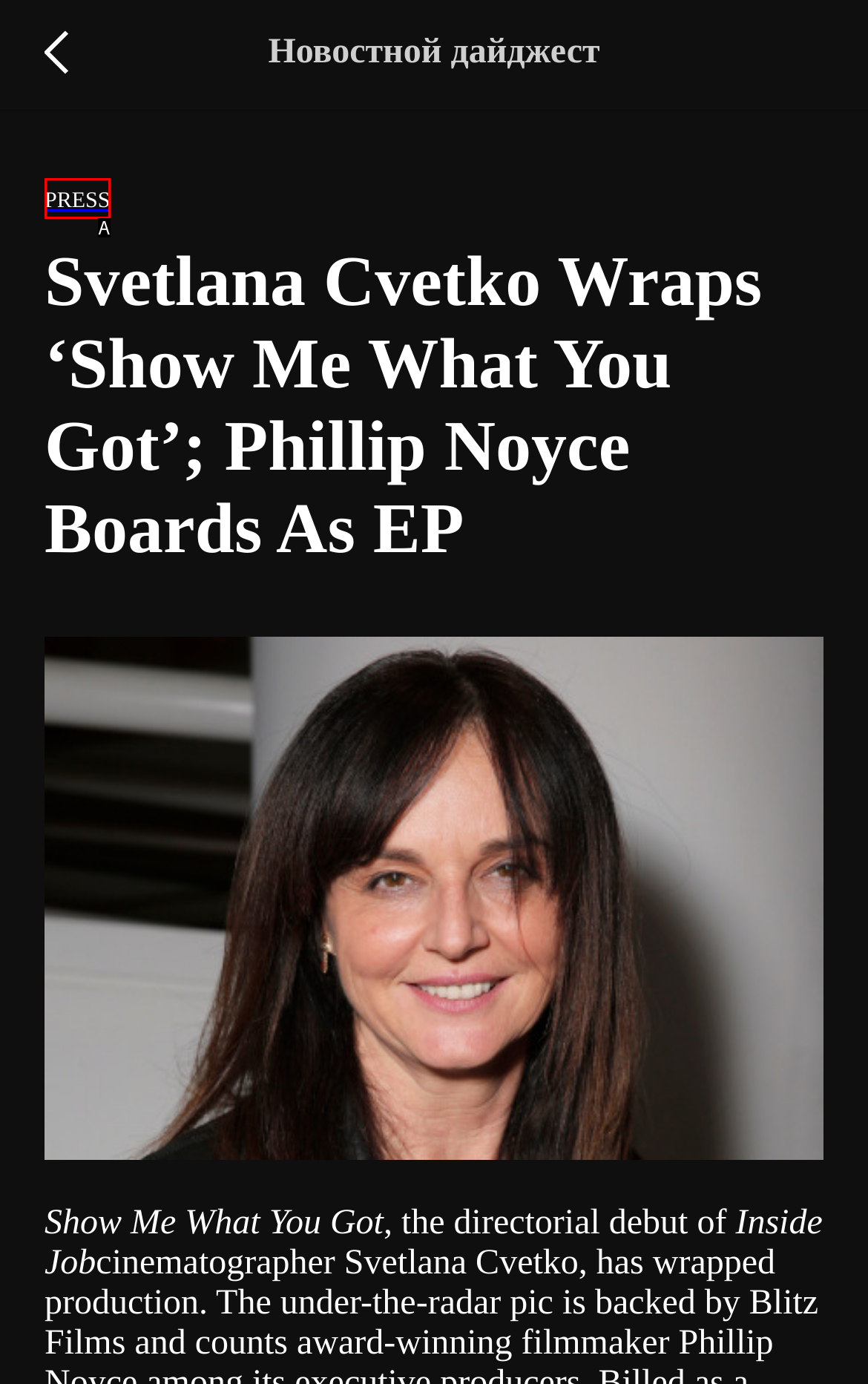Given the description: Press, select the HTML element that best matches it. Reply with the letter of your chosen option.

A